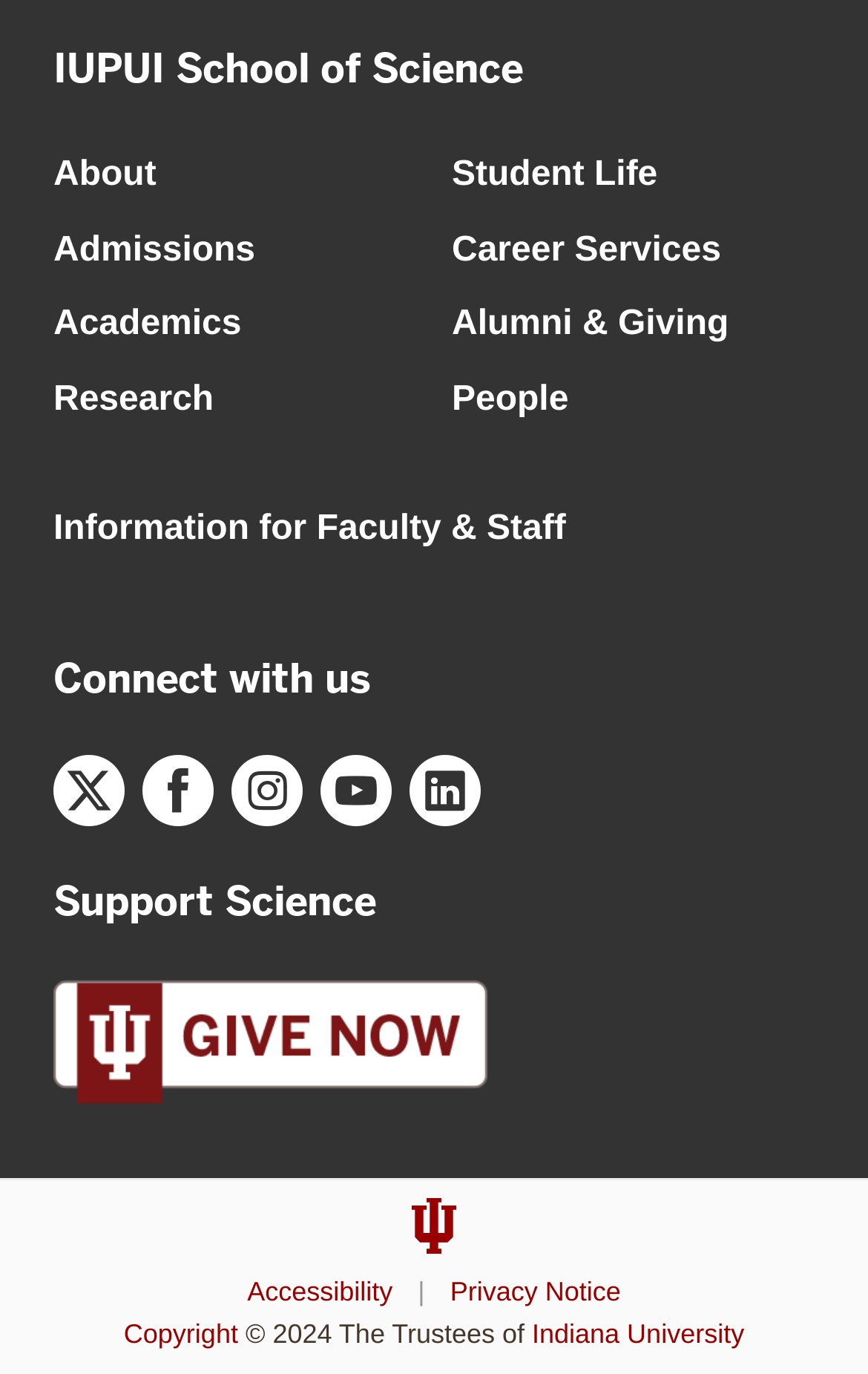How many social media links are available?
Analyze the image and provide a thorough answer to the question.

I counted the number of social media links available on the webpage, which are Twitter, Facebook, Instagram, YouTube, and LinkedIn, and found that there are 5 social media links.